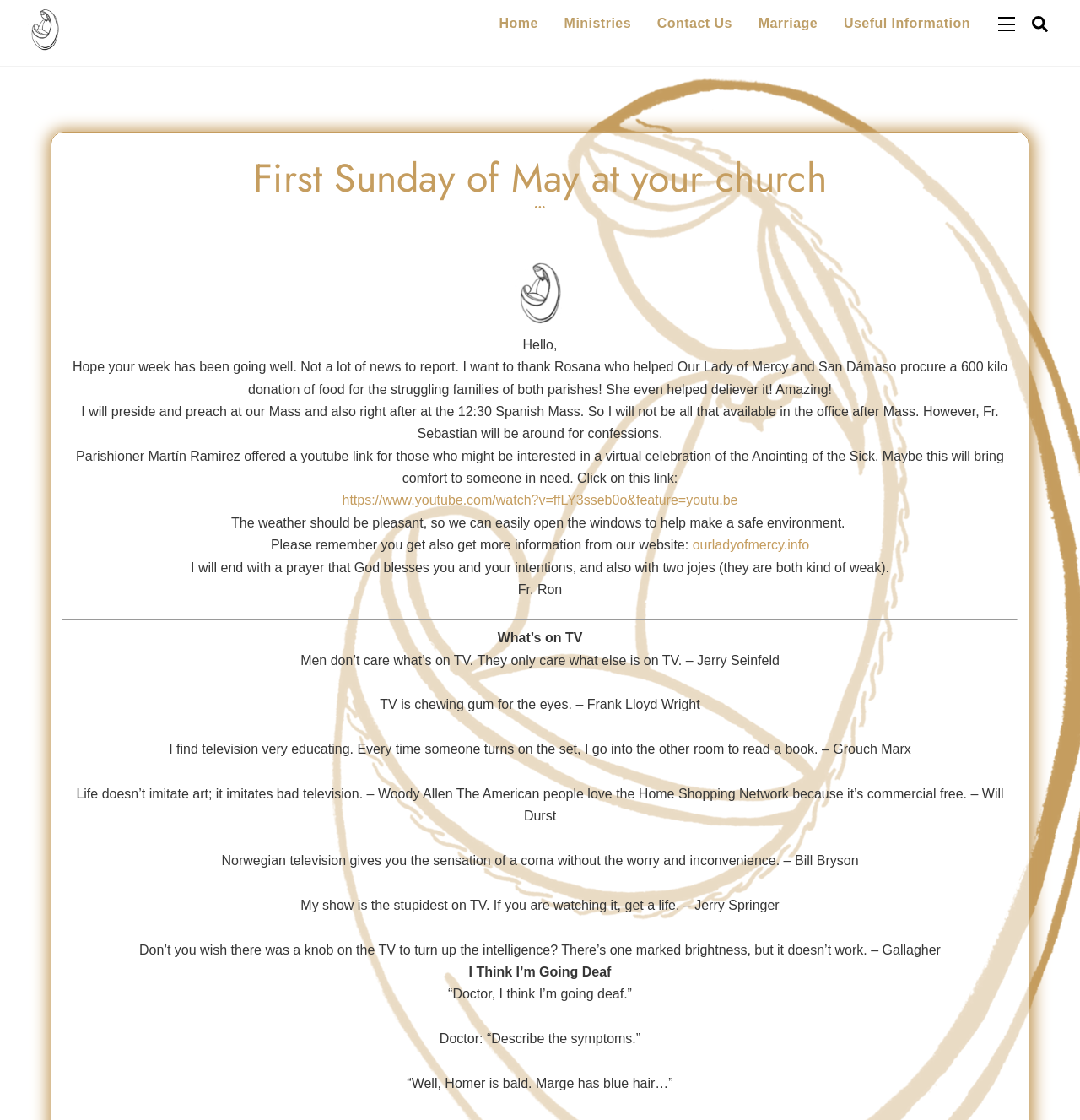Identify the bounding box coordinates for the UI element mentioned here: "Marriage". Provide the coordinates as four float values between 0 and 1, i.e., [left, top, right, bottom].

[0.695, 0.004, 0.765, 0.038]